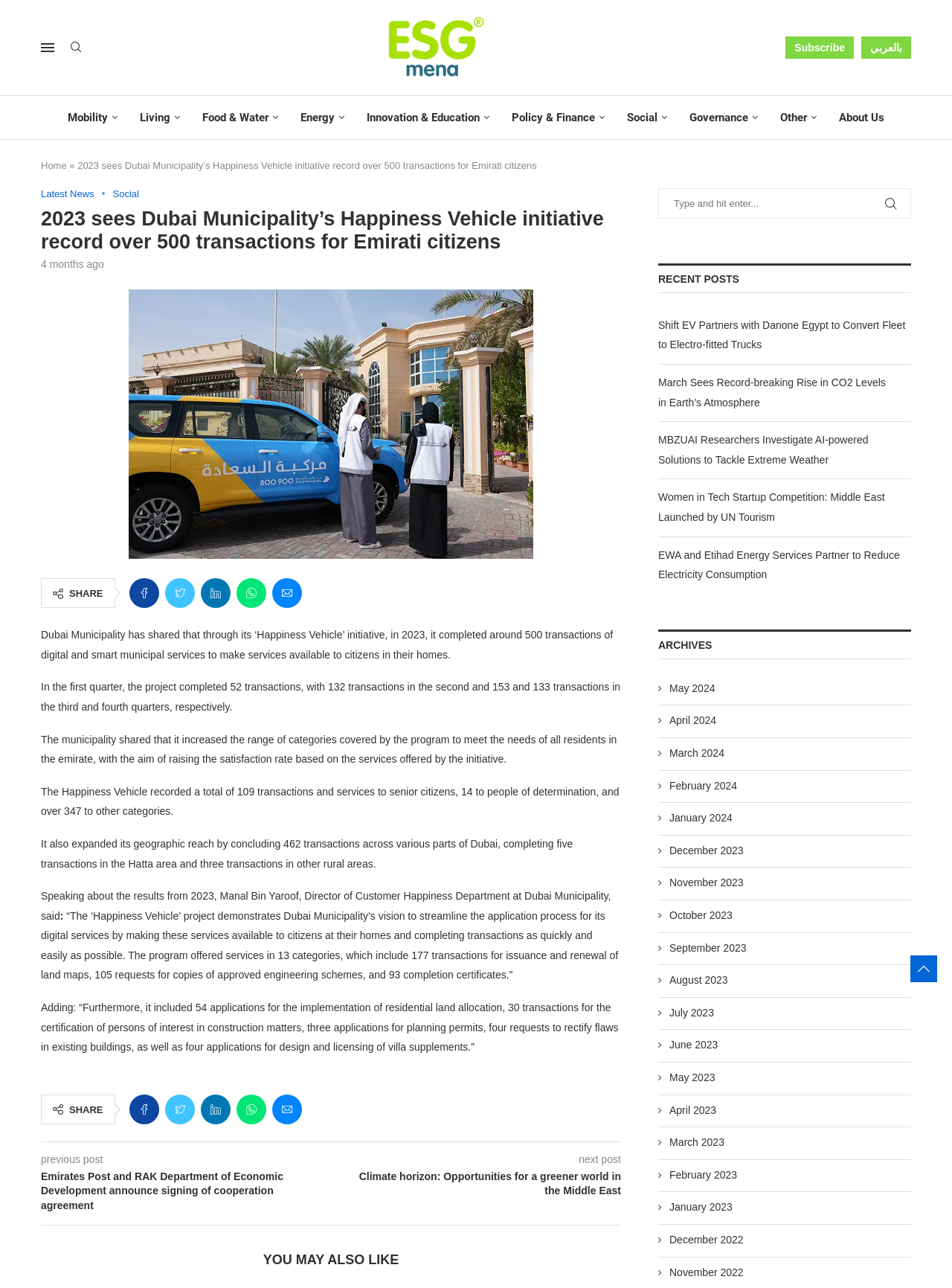Using the given description, provide the bounding box coordinates formatted as (top-left x, top-left y, bottom-right x, bottom-right y), with all values being floating point numbers between 0 and 1. Description: name="s" placeholder="Type and hit enter..."

[0.691, 0.146, 0.957, 0.17]